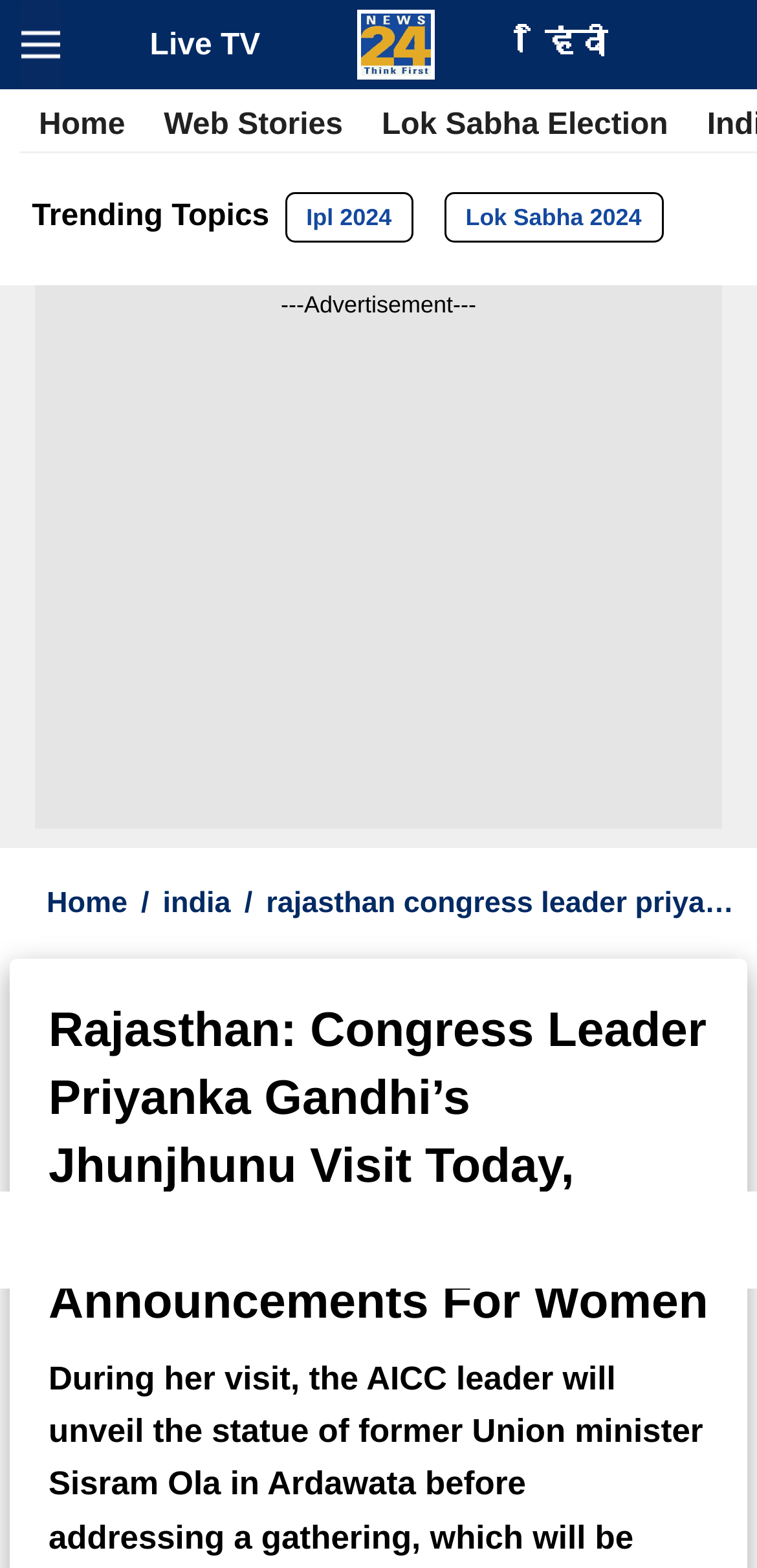What is the navigation button on the top-right corner?
Using the details shown in the screenshot, provide a comprehensive answer to the question.

I found a button on the top-right corner with the text 'Toggle navigation', which suggests that it is used to toggle the navigation menu.